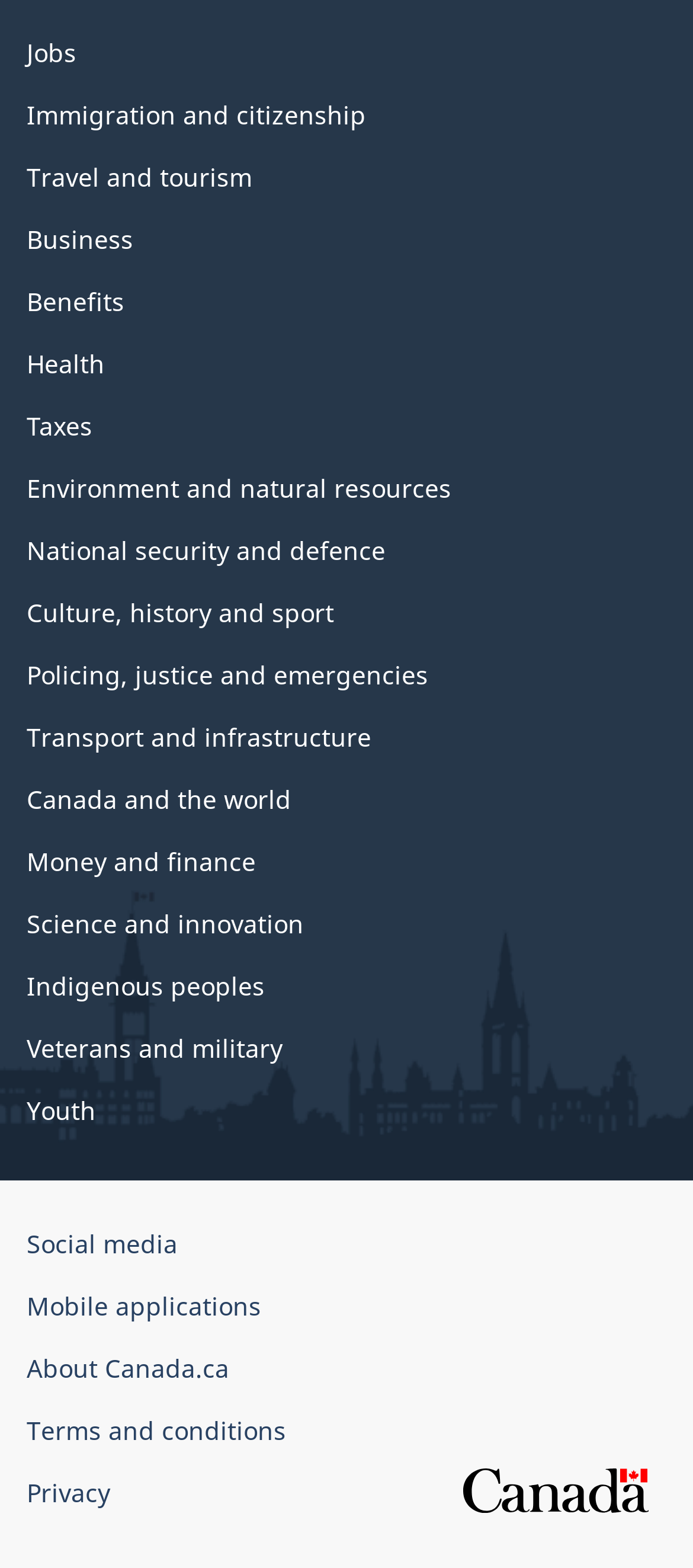Specify the bounding box coordinates of the area to click in order to follow the given instruction: "Toggle the table of contents."

None